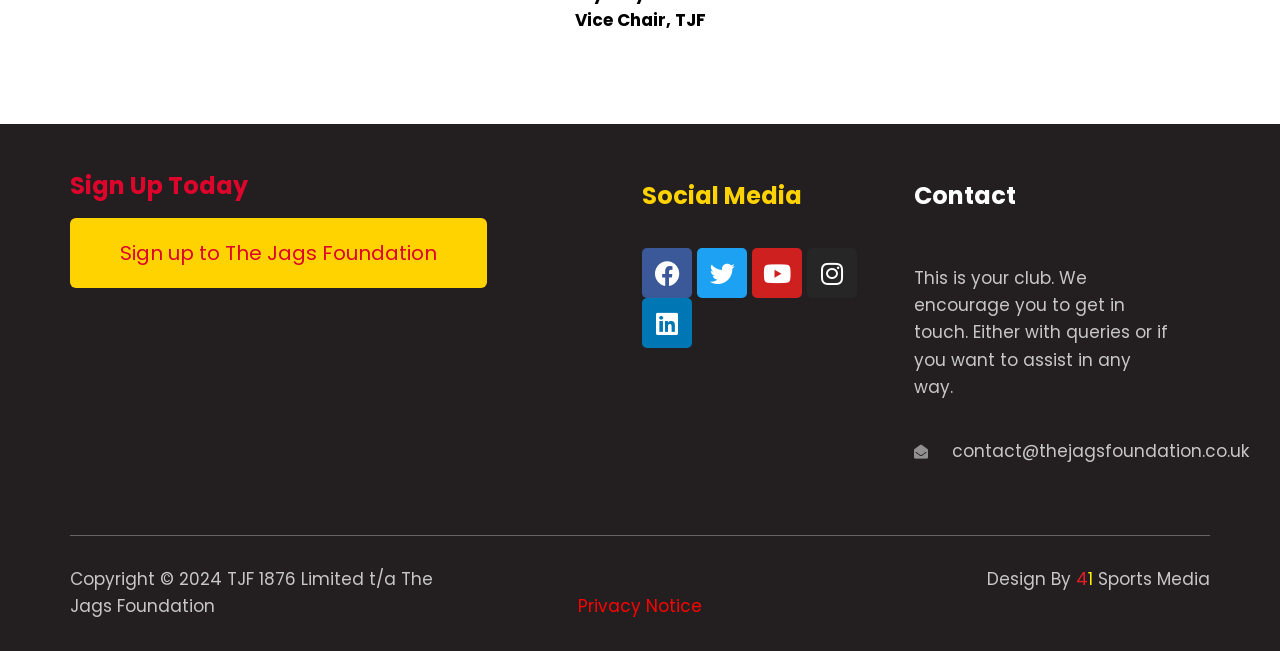What is the year of copyright?
Look at the screenshot and give a one-word or phrase answer.

2024